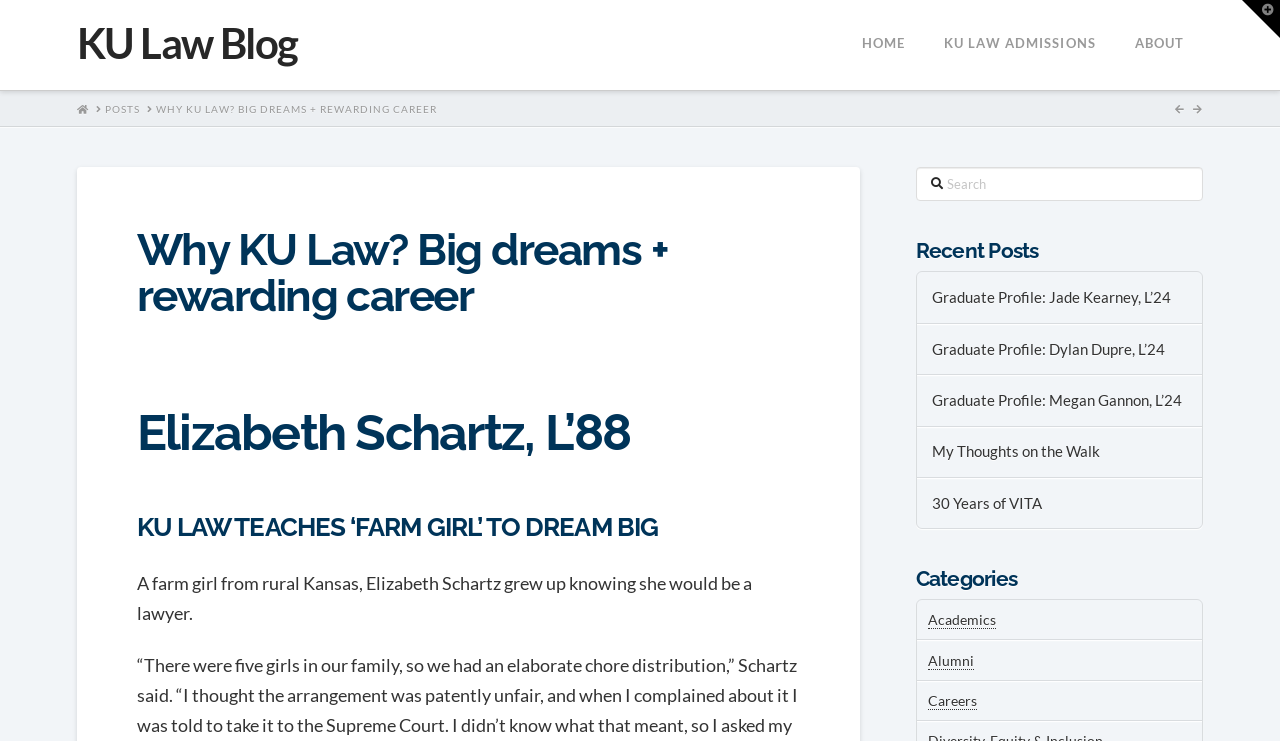Can you find and provide the main heading text of this webpage?

Why KU Law? Big dreams + rewarding career